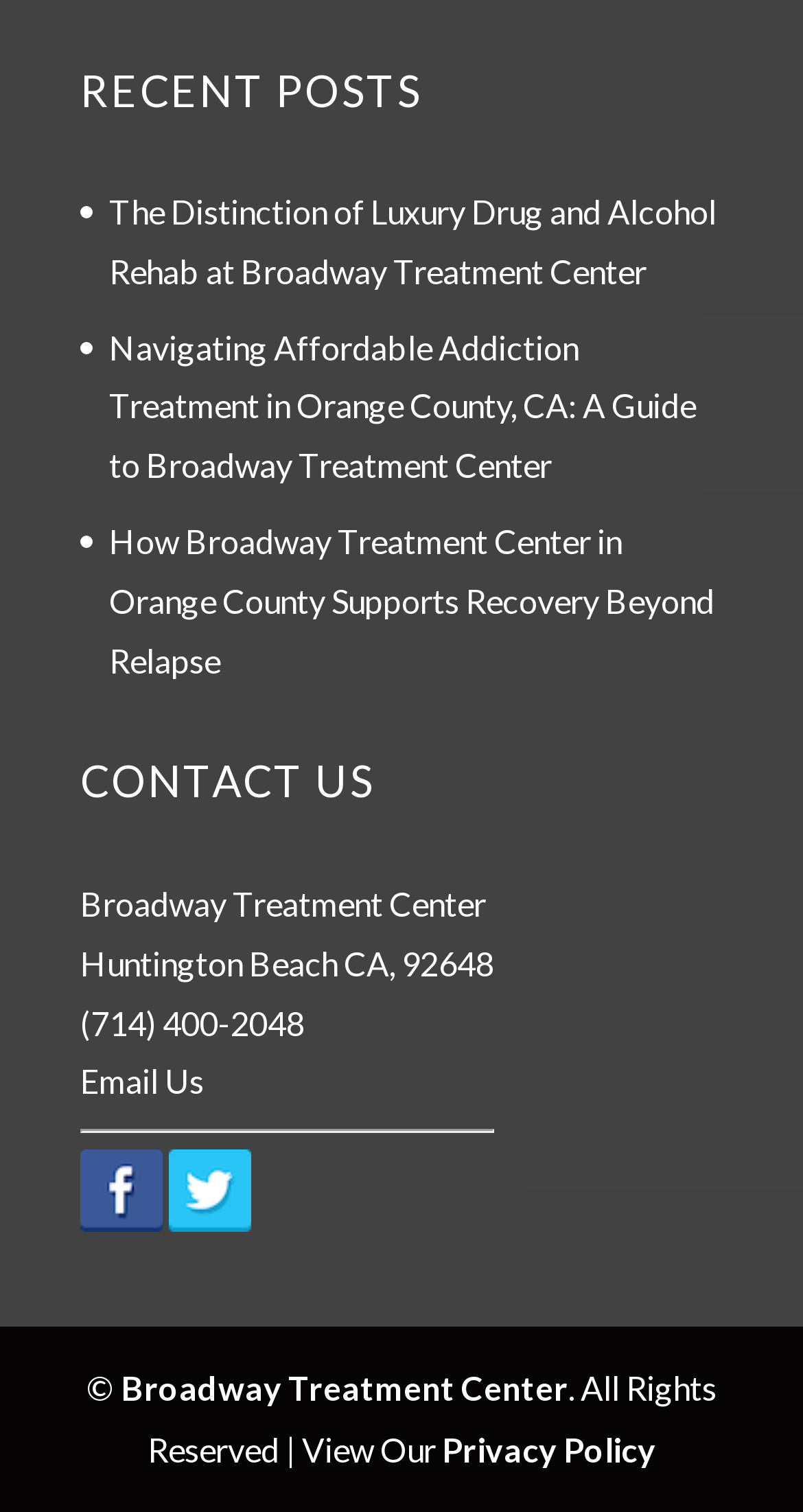Please answer the following question using a single word or phrase: 
What is the phone number to contact?

(714) 400-2048